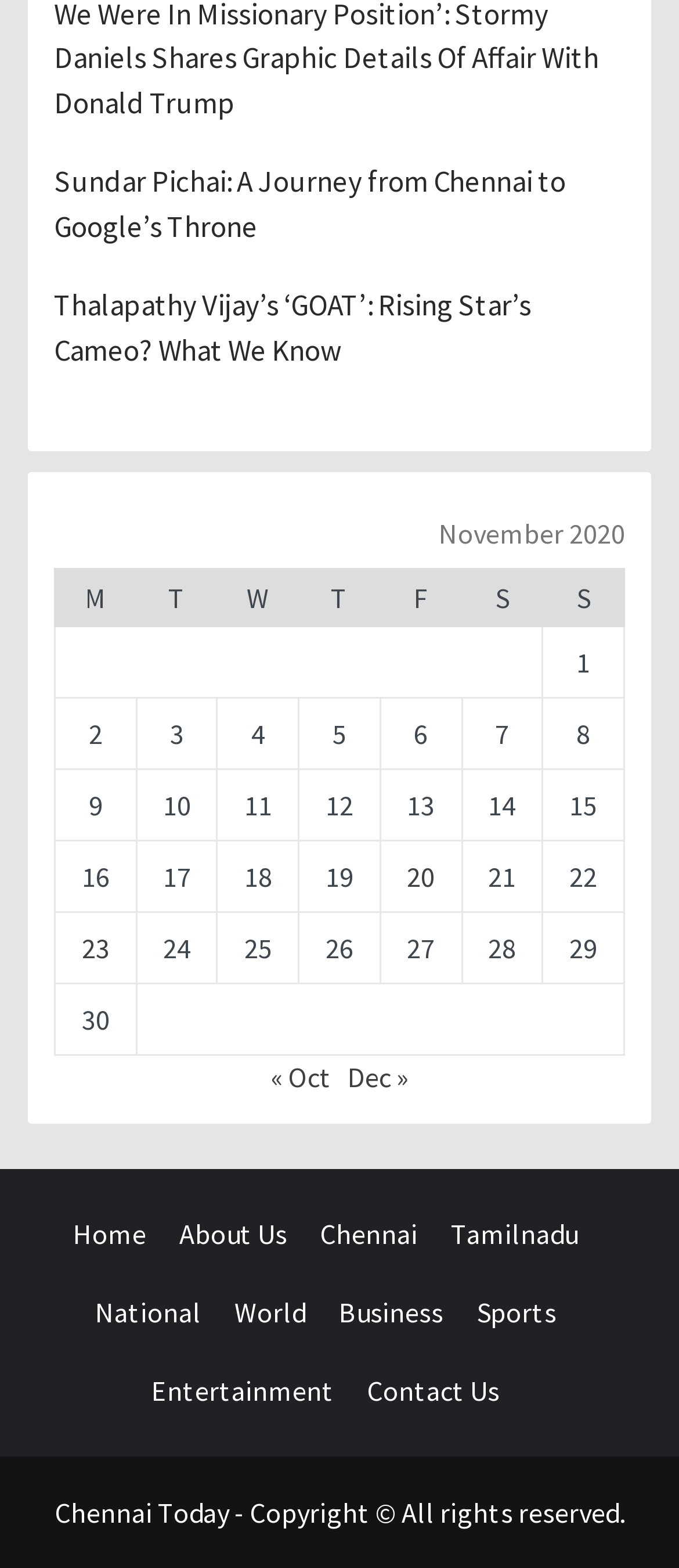Please identify the bounding box coordinates of the clickable element to fulfill the following instruction: "Go to the previous month". The coordinates should be four float numbers between 0 and 1, i.e., [left, top, right, bottom].

[0.399, 0.676, 0.488, 0.698]